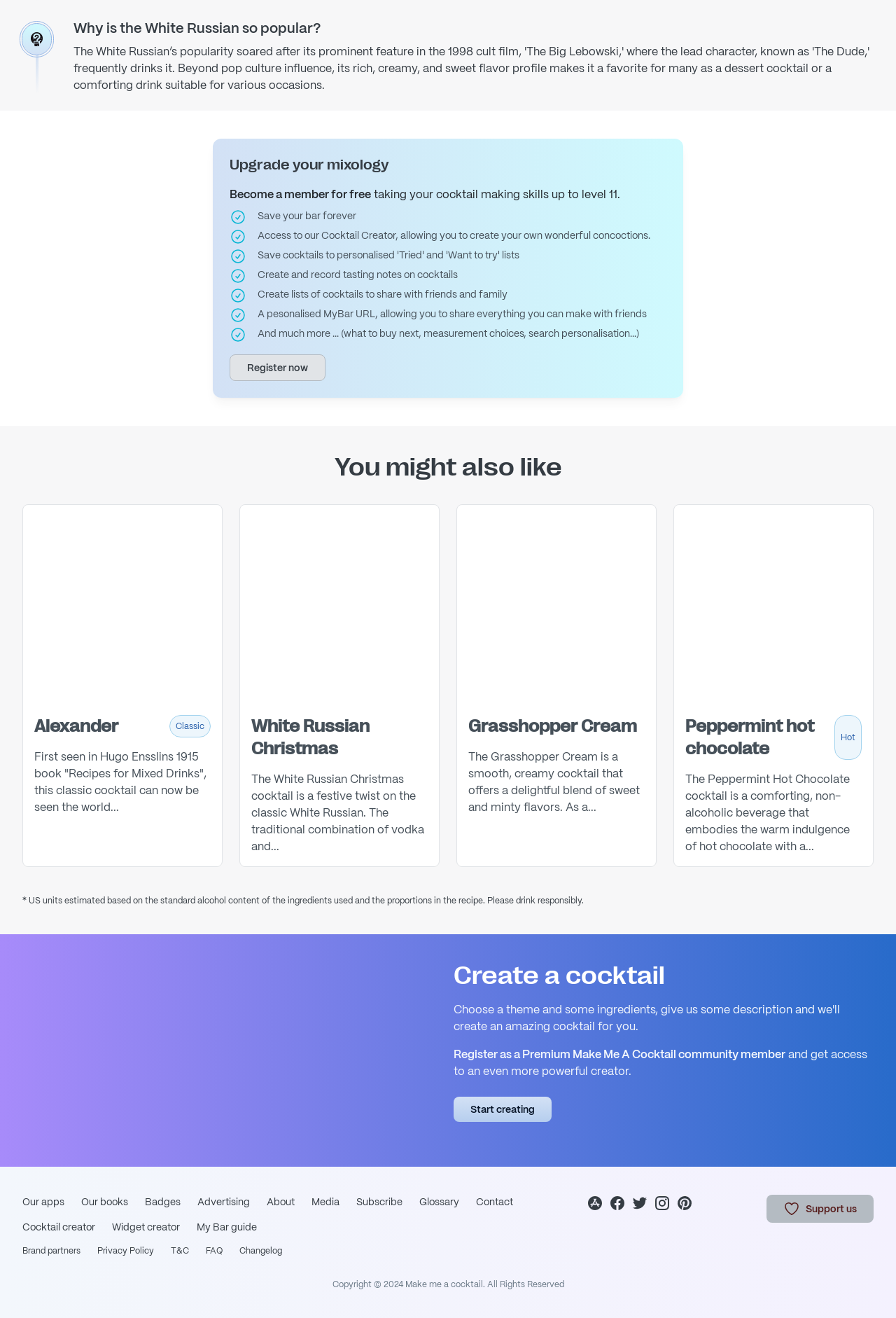Answer the following query with a single word or phrase:
What is the title of the first cocktail recipe?

Alexander